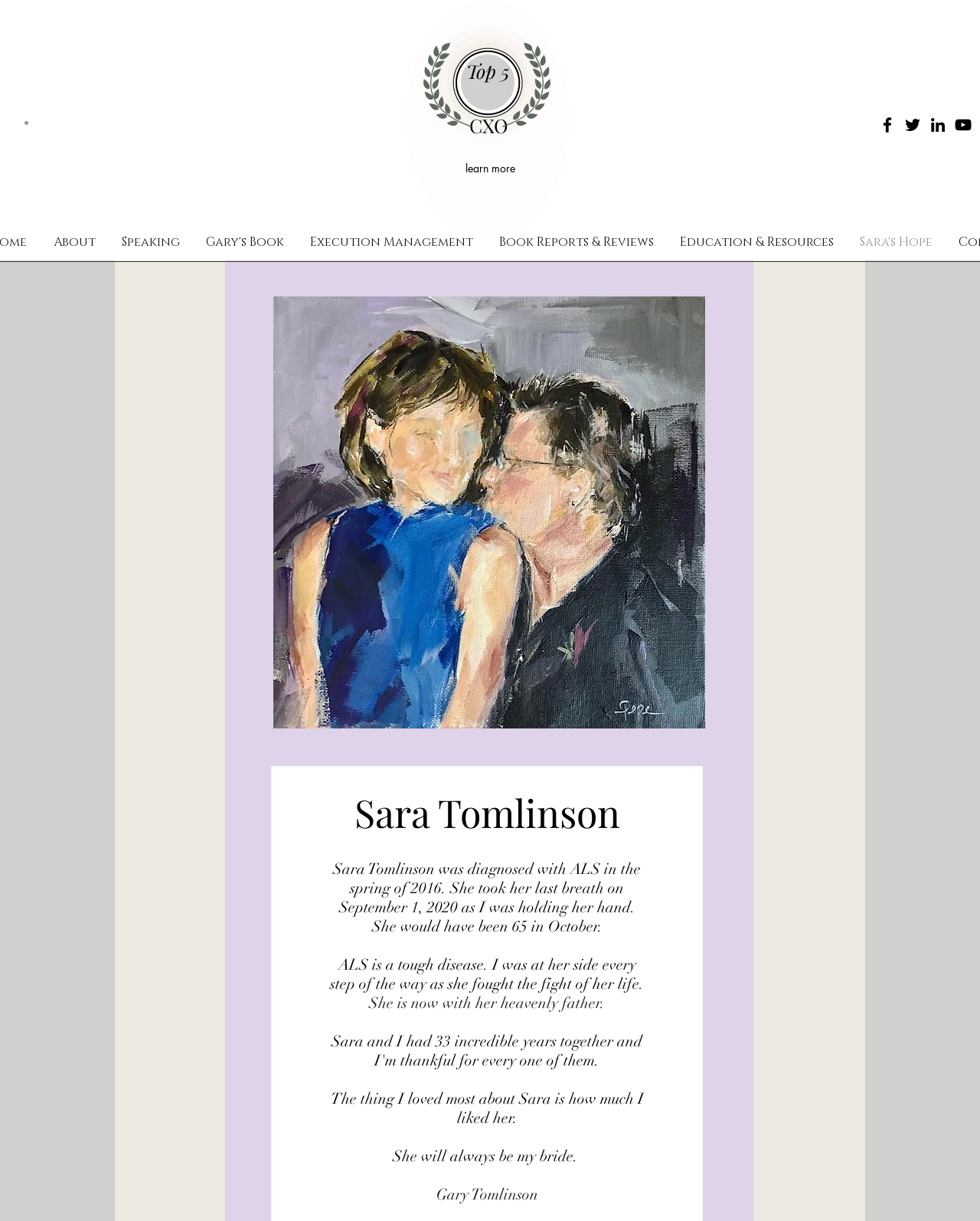Specify the bounding box coordinates of the region I need to click to perform the following instruction: "go to About page". The coordinates must be four float numbers in the range of 0 to 1, i.e., [left, top, right, bottom].

[0.047, 0.189, 0.116, 0.208]